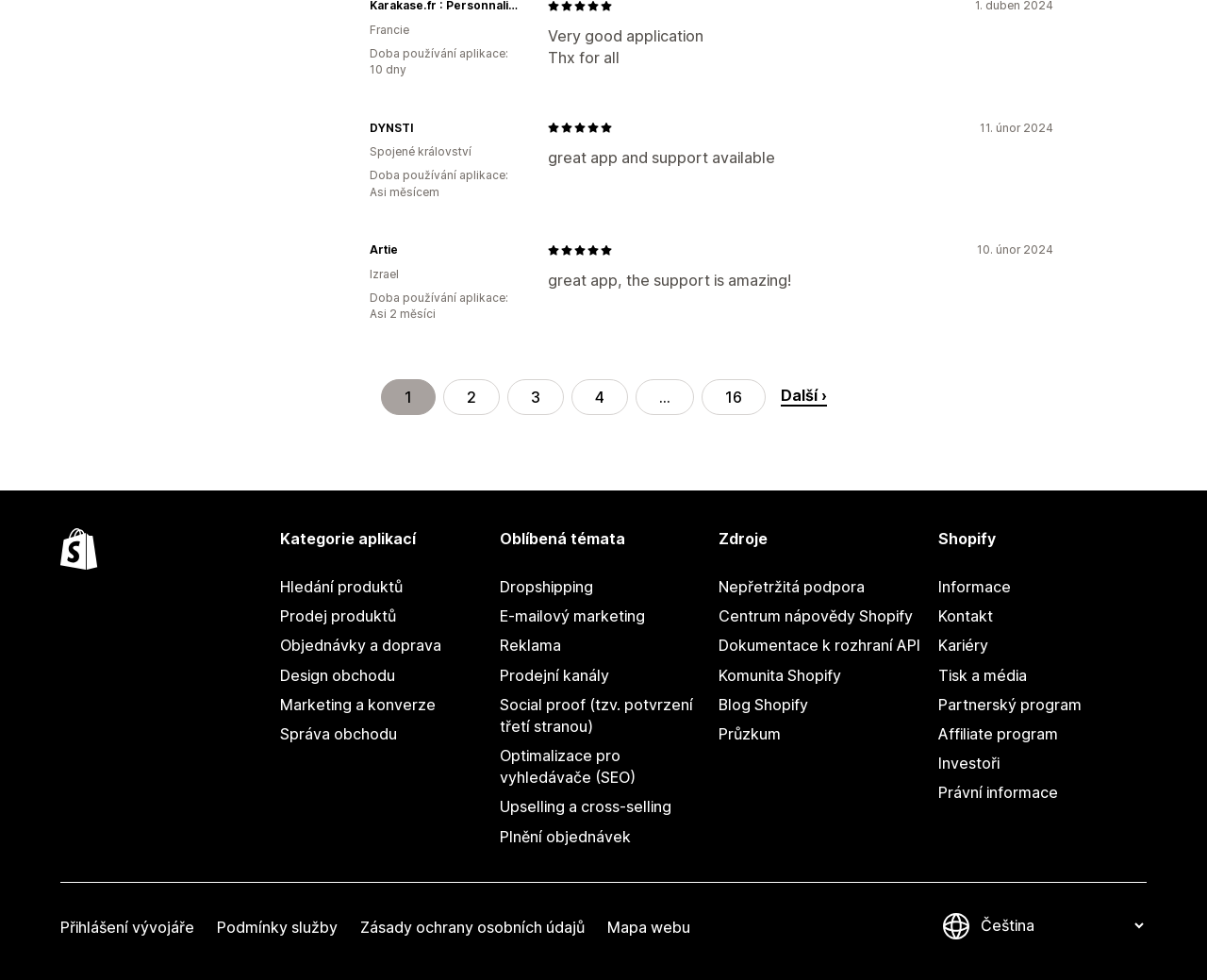Could you find the bounding box coordinates of the clickable area to complete this instruction: "Go to the 'Kategorie aplikací' category"?

[0.232, 0.539, 0.404, 0.561]